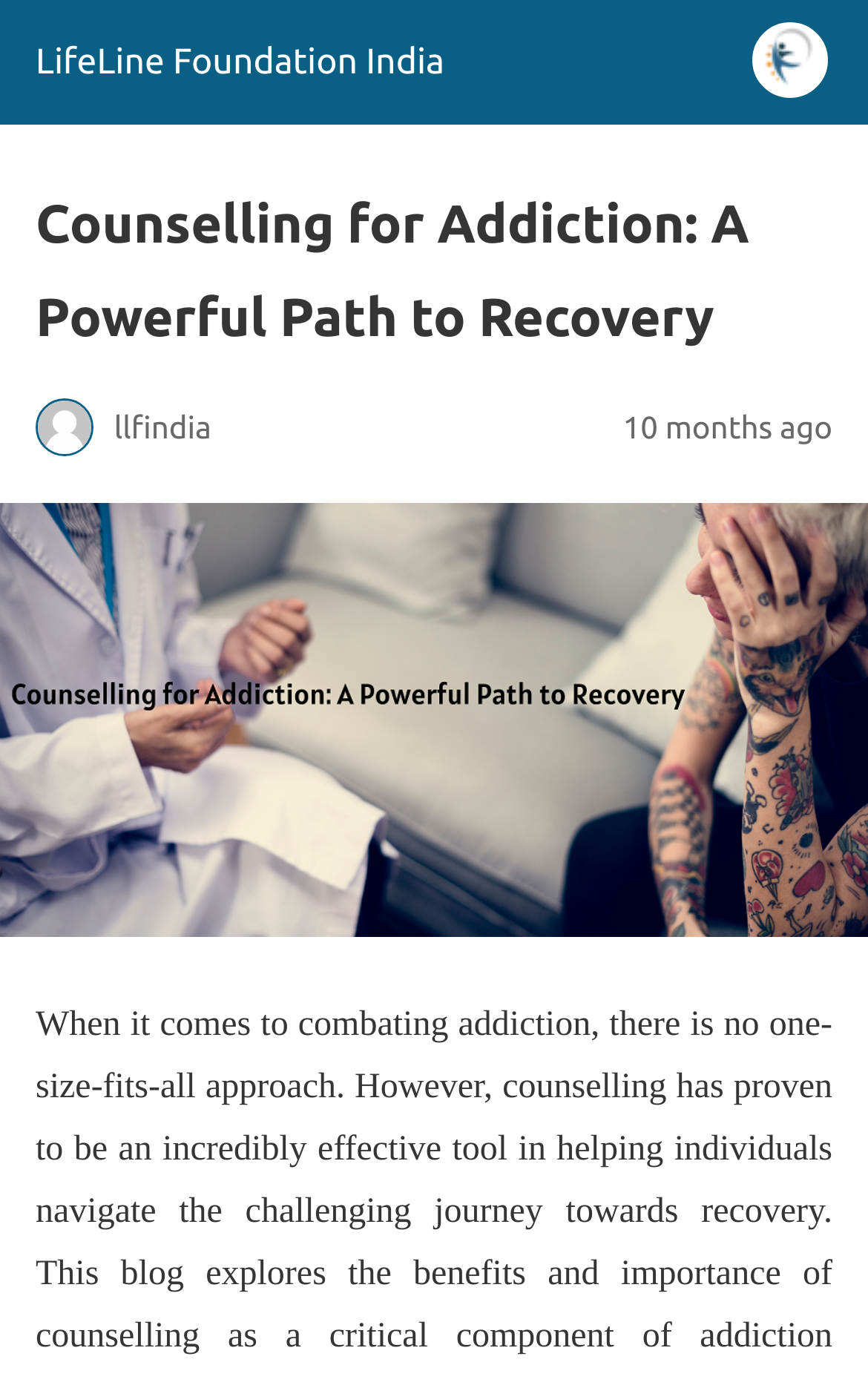Your task is to extract the text of the main heading from the webpage.

Counselling for Addiction: A Powerful Path to Recovery